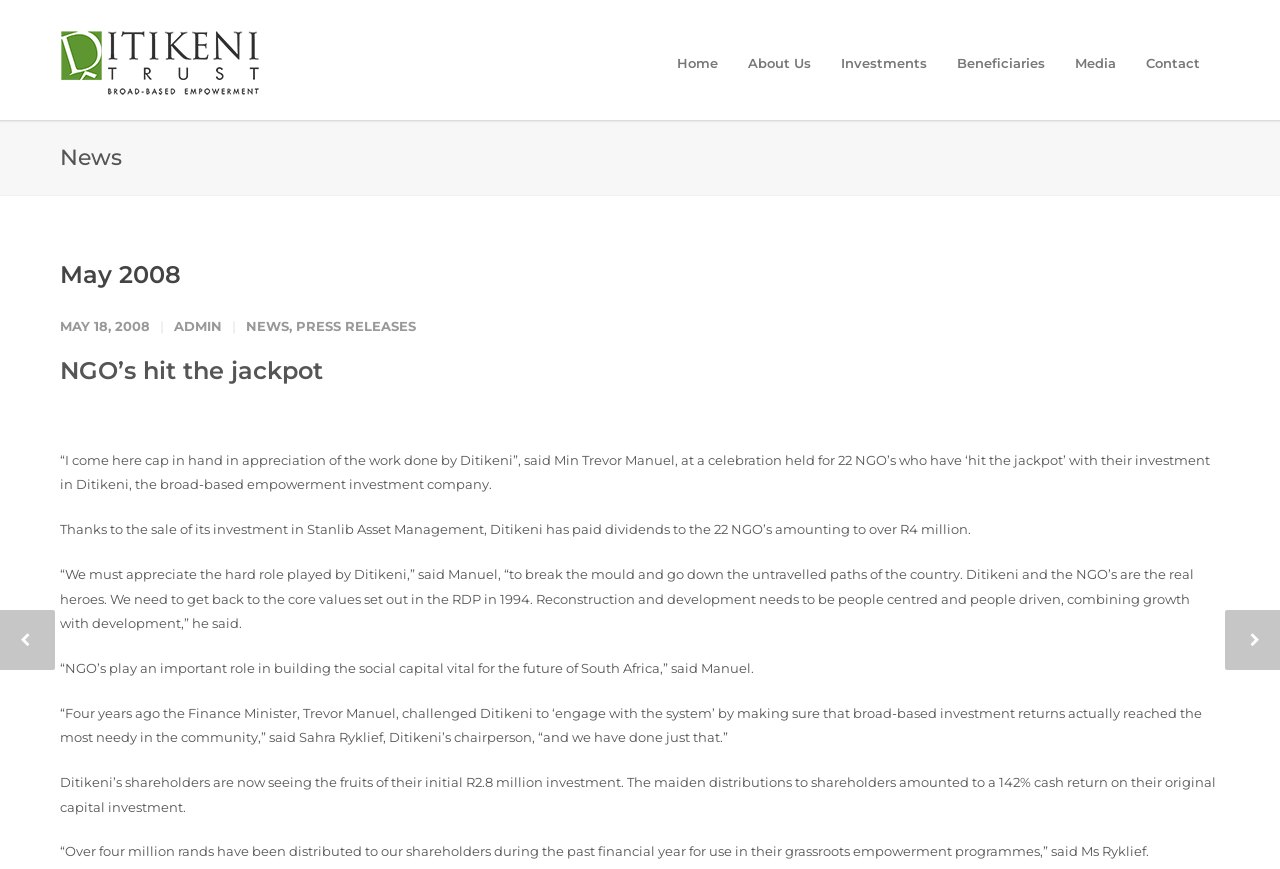Identify the bounding box for the element characterized by the following description: "May 2008".

[0.047, 0.299, 0.141, 0.333]